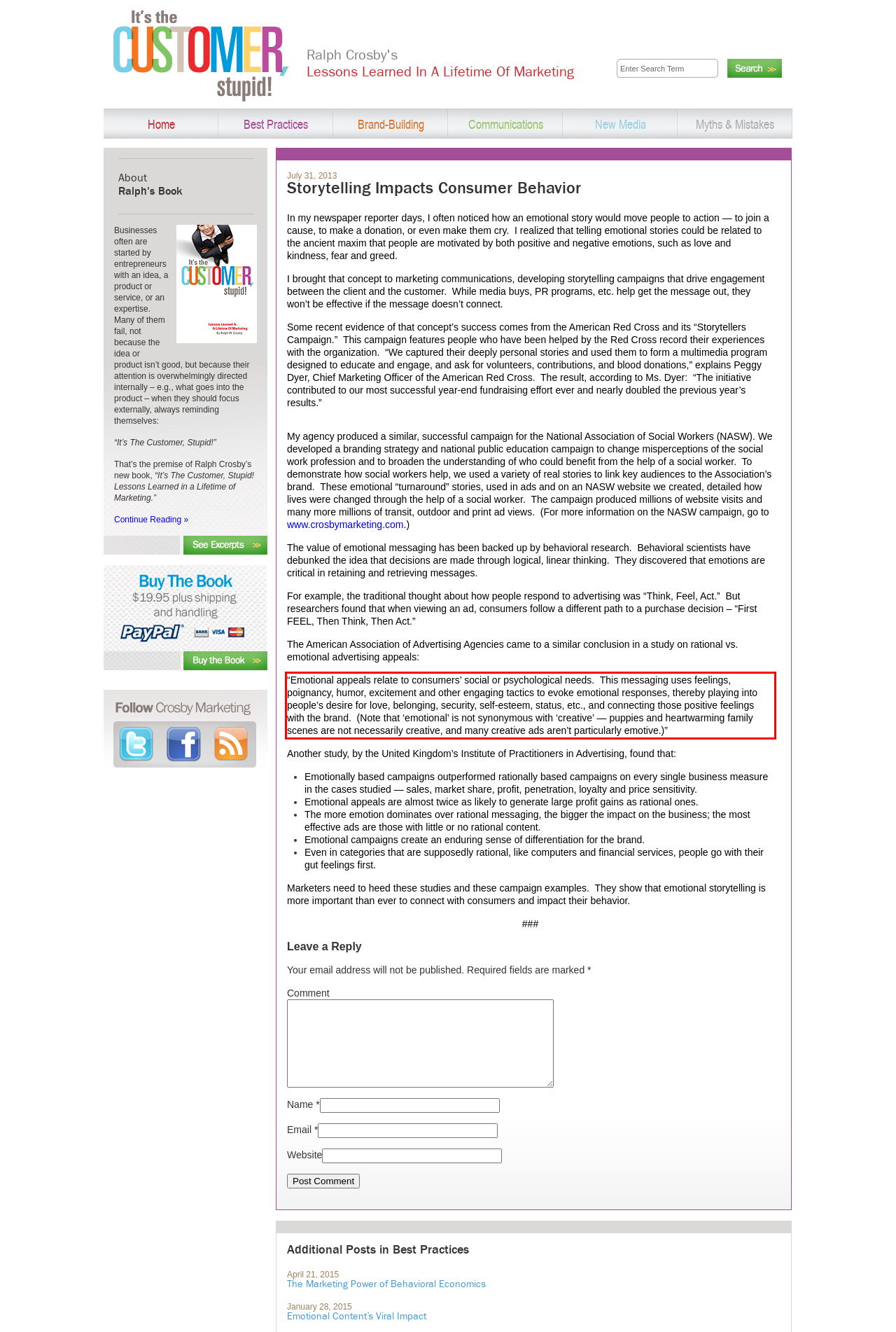Examine the screenshot of the webpage, locate the red bounding box, and generate the text contained within it.

“Emotional appeals relate to consumers’ social or psychological needs. This messaging uses feelings, poignancy, humor, excitement and other engaging tactics to evoke emotional responses, thereby playing into people’s desire for love, belonging, security, self-esteem, status, etc., and connecting those positive feelings with the brand. (Note that ‘emotional’ is not synonymous with ‘creative’ ― puppies and heartwarming family scenes are not necessarily creative, and many creative ads aren’t particularly emotive.)”